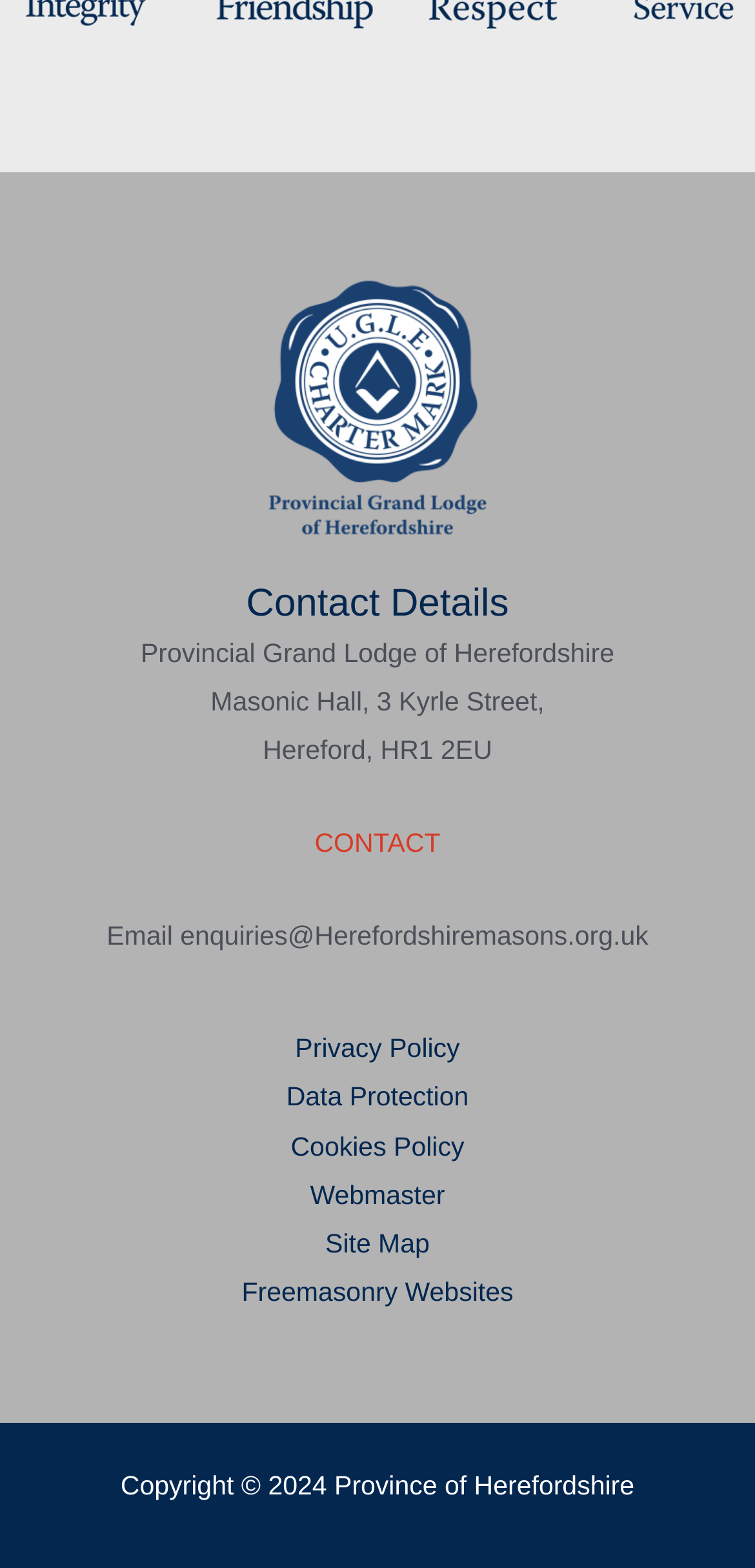Give a one-word or short phrase answer to the question: 
What are some of the policies listed in the site navigation?

Privacy Policy, Data Protection, Cookies Policy